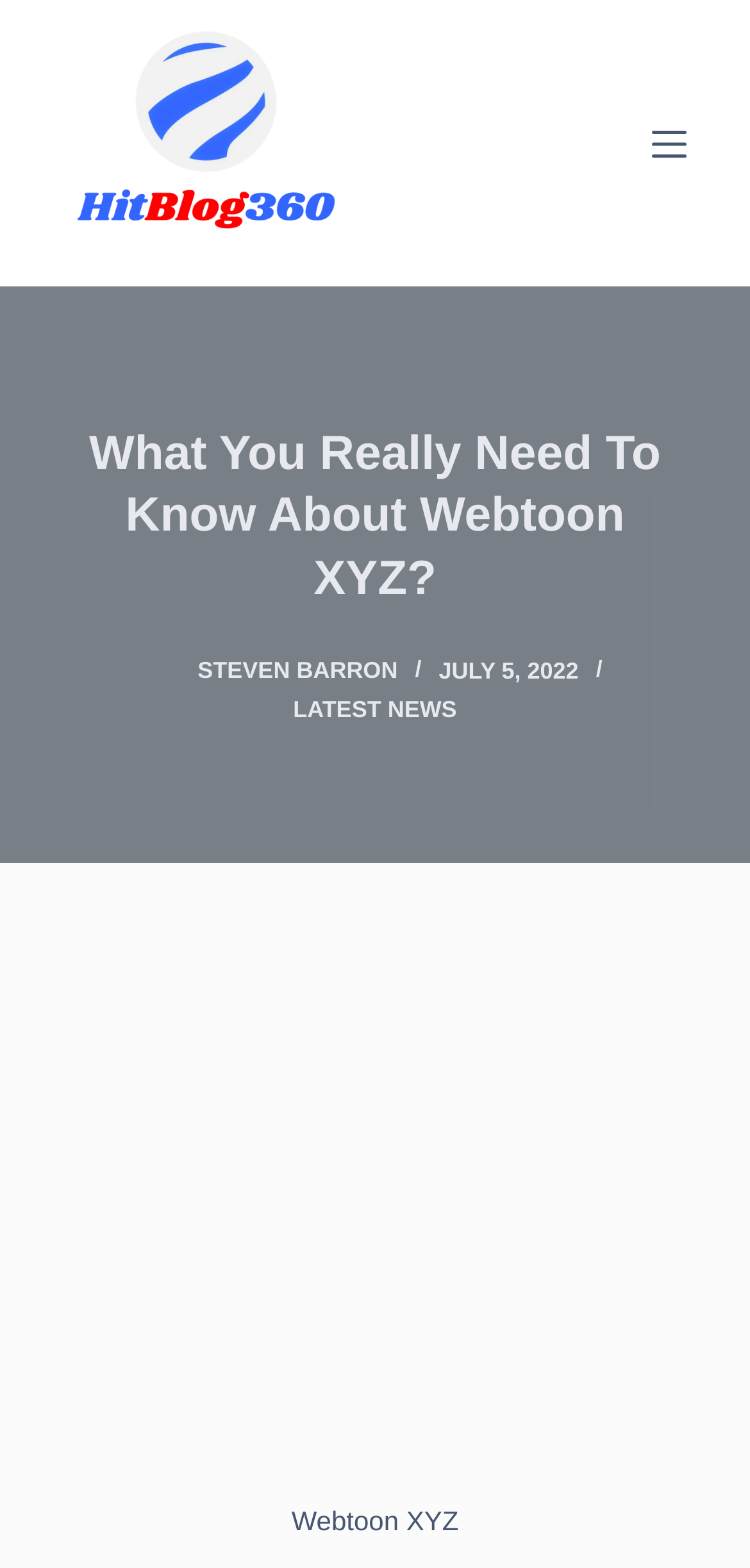Describe all significant elements and features of the webpage.

The webpage is about Webtoon XYZ, an online platform that offers a wide variety of comics, including Manhua-themed comics. At the top-left corner, there is a "Skip to content" link. Next to it, on the top-right corner, is a "hitblog360" link with an accompanying image. A "Menu" button is located at the top-right corner.

Below the top section, there is a large figure that spans the entire width of the page, containing an image of Webtoon XYZ. Above this figure, there is a header section with a heading that reads "What You Really Need To Know About Webtoon XYZ?".

To the right of the heading, there are three links: "Steven Barron" with an accompanying image, "STEVEN BARRON", and "LATEST NEWS" with an image of Webtoon XYZ below it. Next to the "LATEST NEWS" link, there is a time element displaying the date "JULY 5, 2022".

At the bottom of the page, there is a figcaption element, but it does not contain any text. Overall, the webpage has a prominent image of Webtoon XYZ and several links and buttons that provide access to various sections of the website.